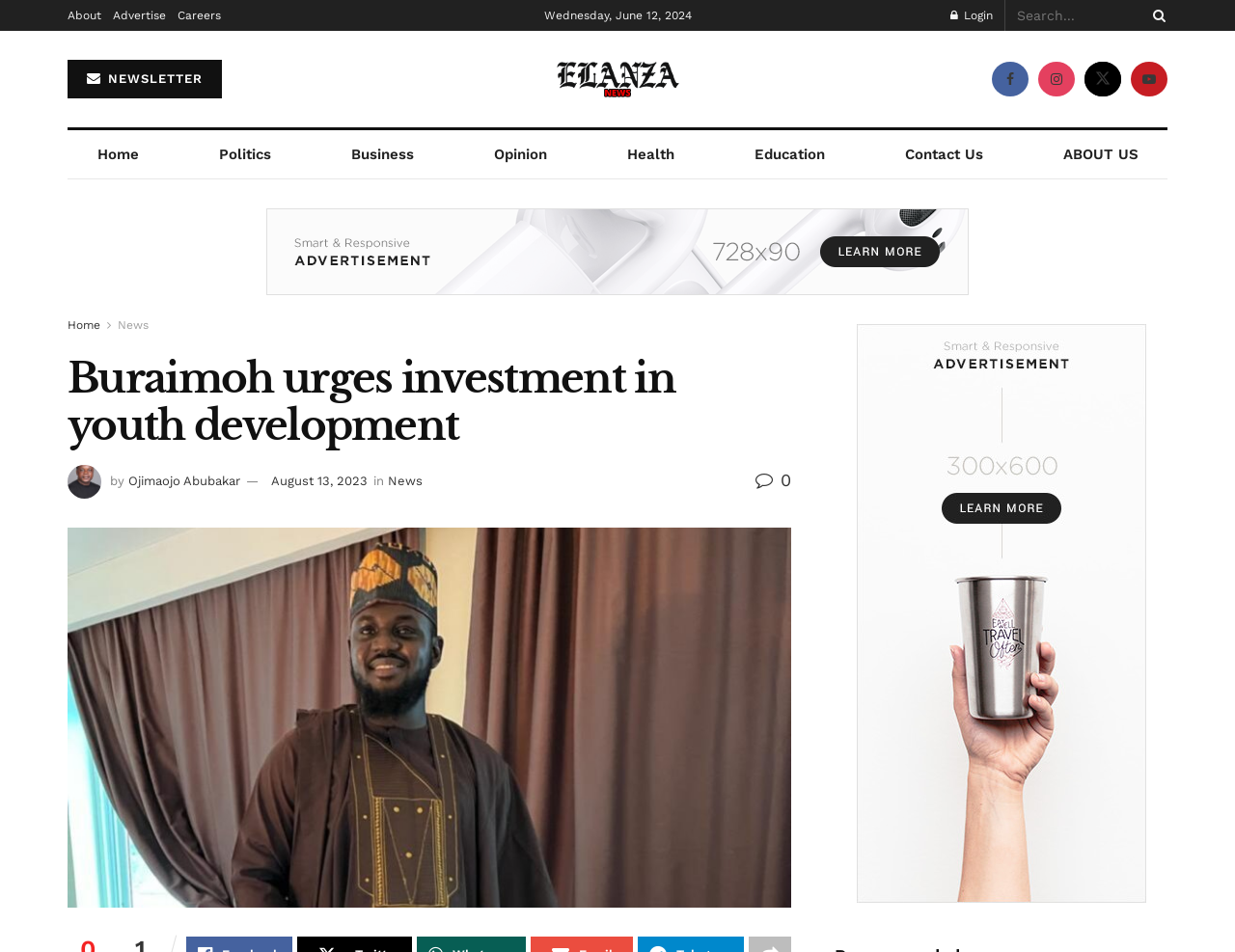Give a succinct answer to this question in a single word or phrase: 
What is the date displayed on the webpage?

Wednesday, June 12, 2024